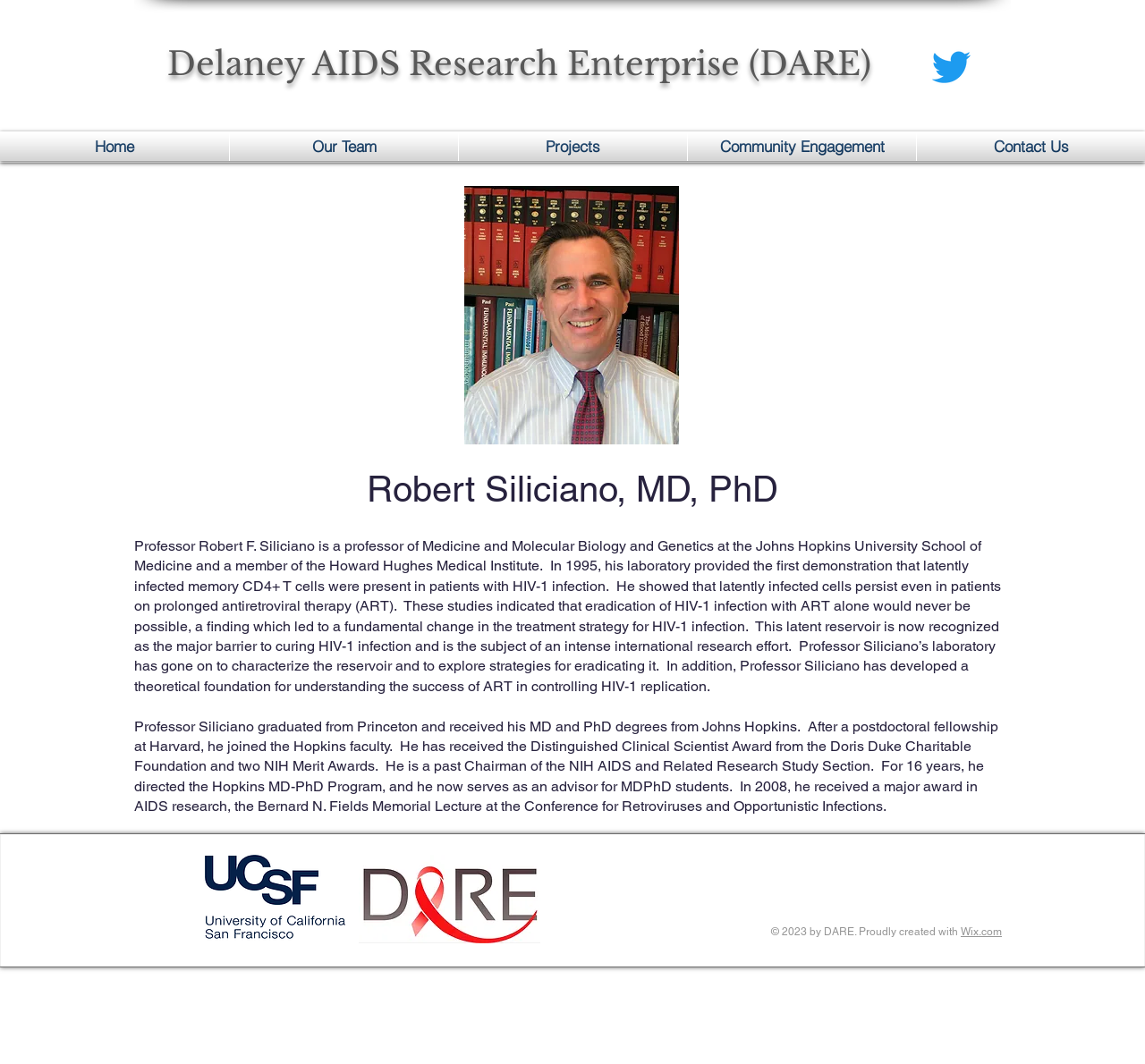What is the subject of Professor Siliciano's research?
Based on the image, give a one-word or short phrase answer.

HIV-1 infection